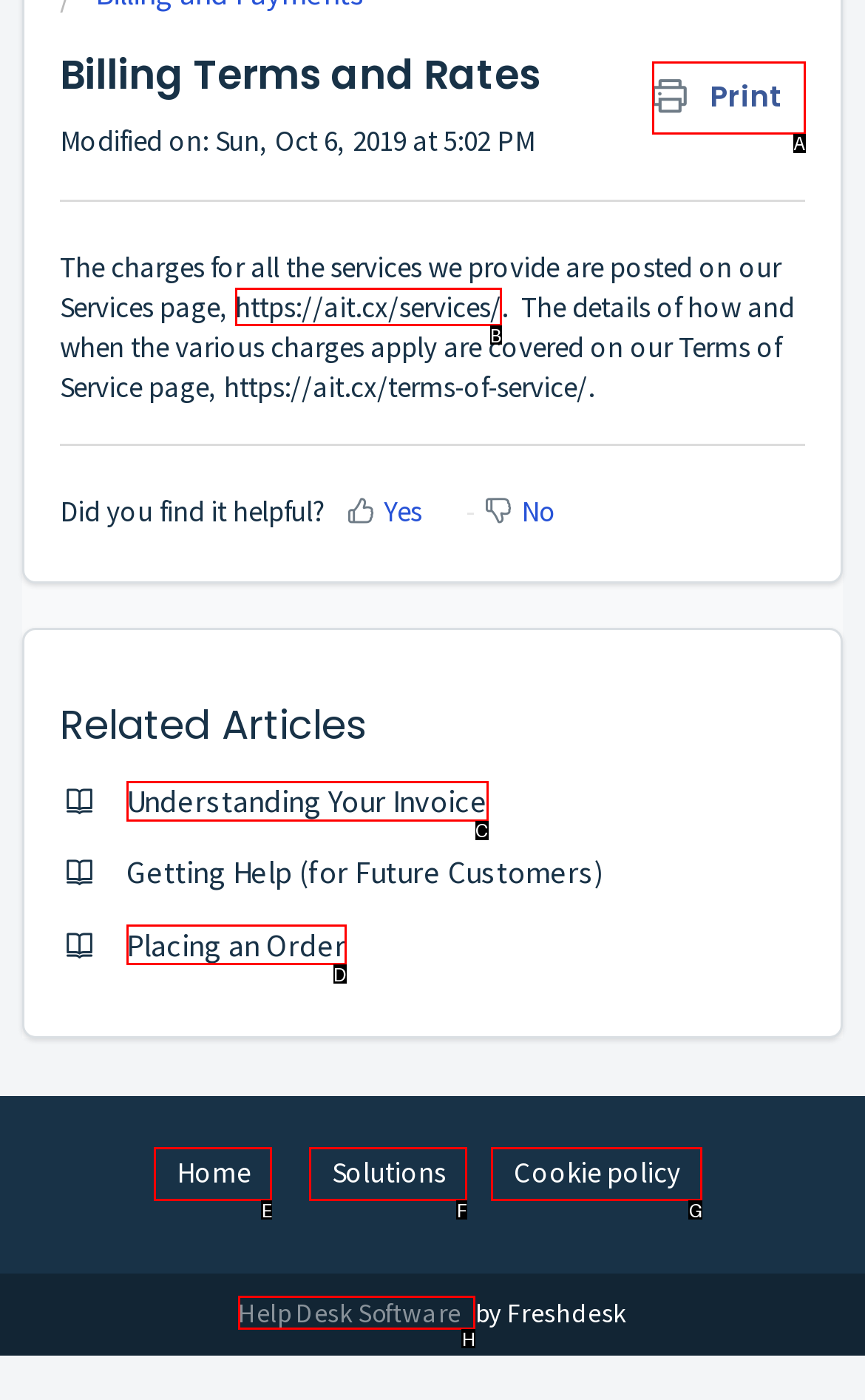Pick the HTML element that corresponds to the description: Understanding Your Invoice
Answer with the letter of the correct option from the given choices directly.

C